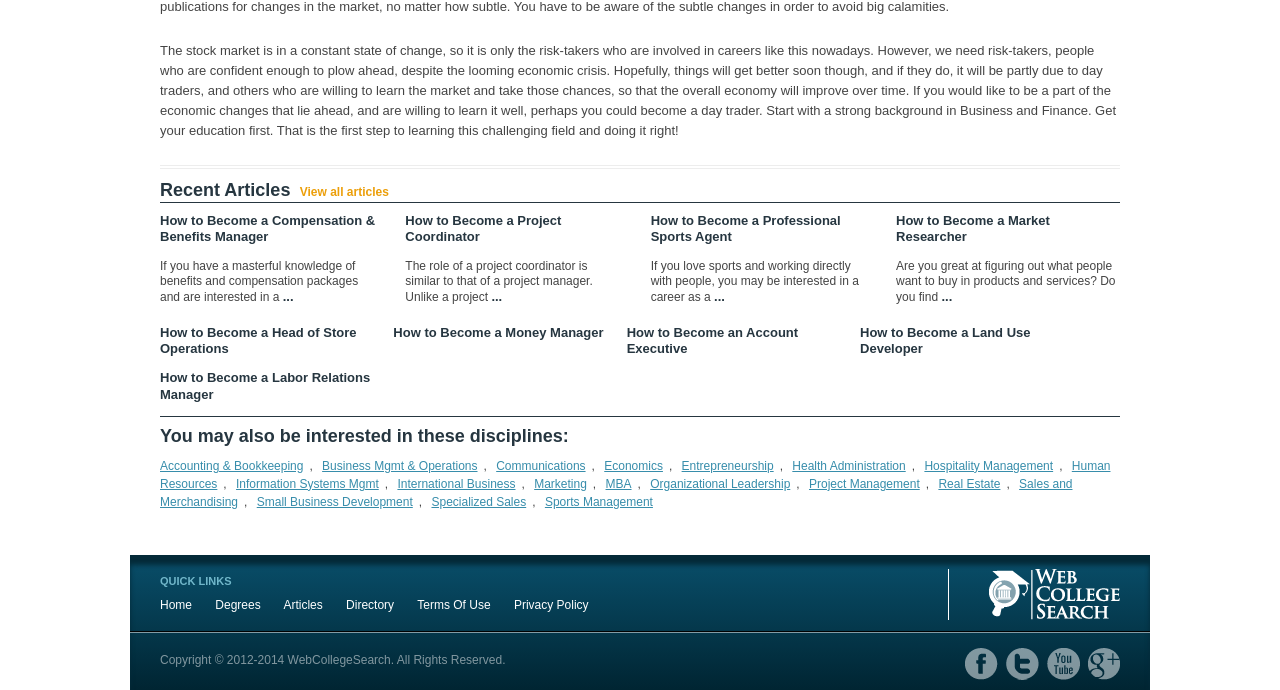Find the bounding box coordinates of the element I should click to carry out the following instruction: "View all articles".

[0.234, 0.268, 0.304, 0.289]